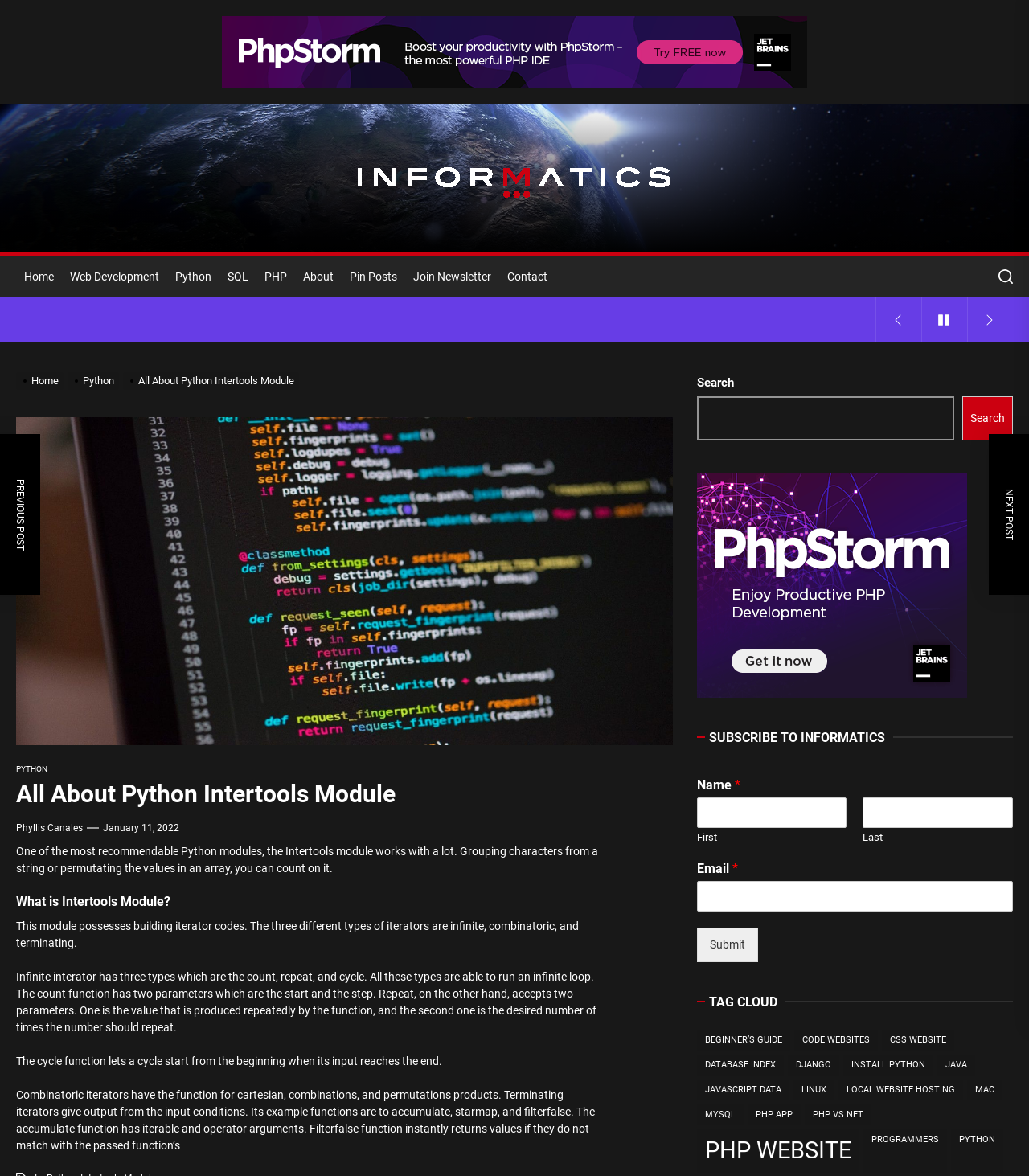Locate the bounding box coordinates of the clickable region necessary to complete the following instruction: "Read about Python Intertools Module". Provide the coordinates in the format of four float numbers between 0 and 1, i.e., [left, top, right, bottom].

[0.016, 0.663, 0.654, 0.688]